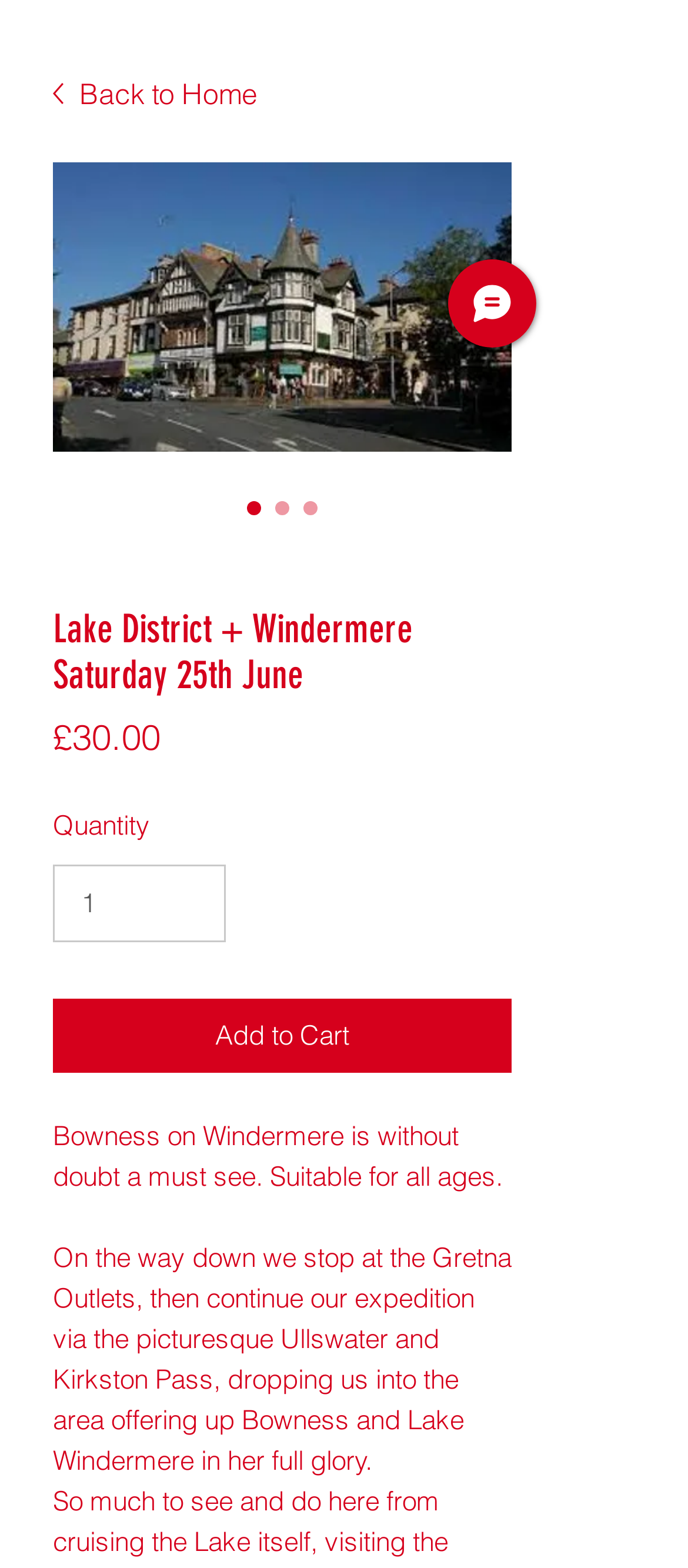Provide the bounding box coordinates for the UI element that is described as: "Add to Cart".

[0.077, 0.637, 0.744, 0.684]